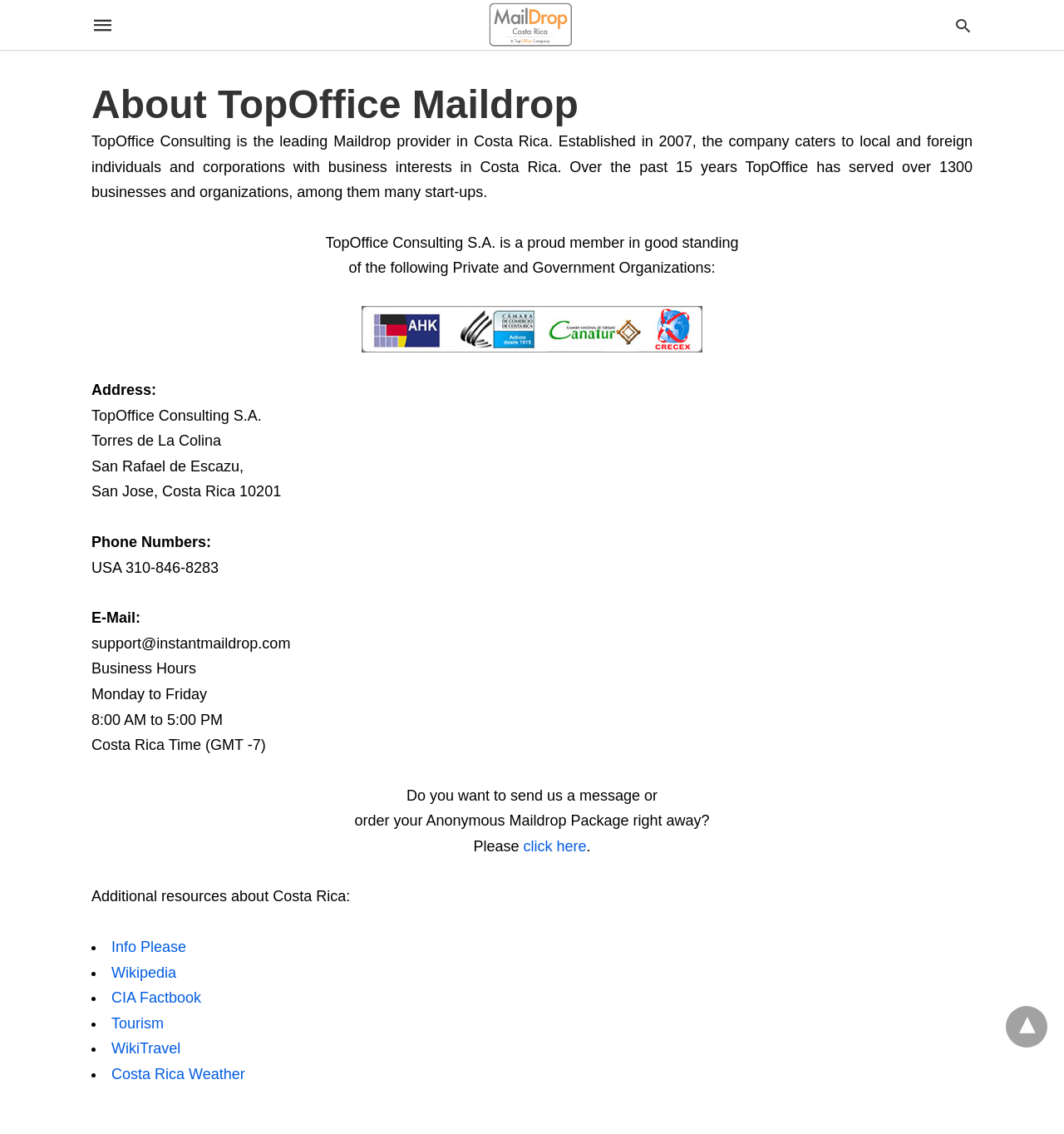Locate the bounding box coordinates of the element that should be clicked to fulfill the instruction: "Click on Mailbox Rentals & Re-Mailing Services in Costa Rica".

[0.459, 0.002, 0.538, 0.042]